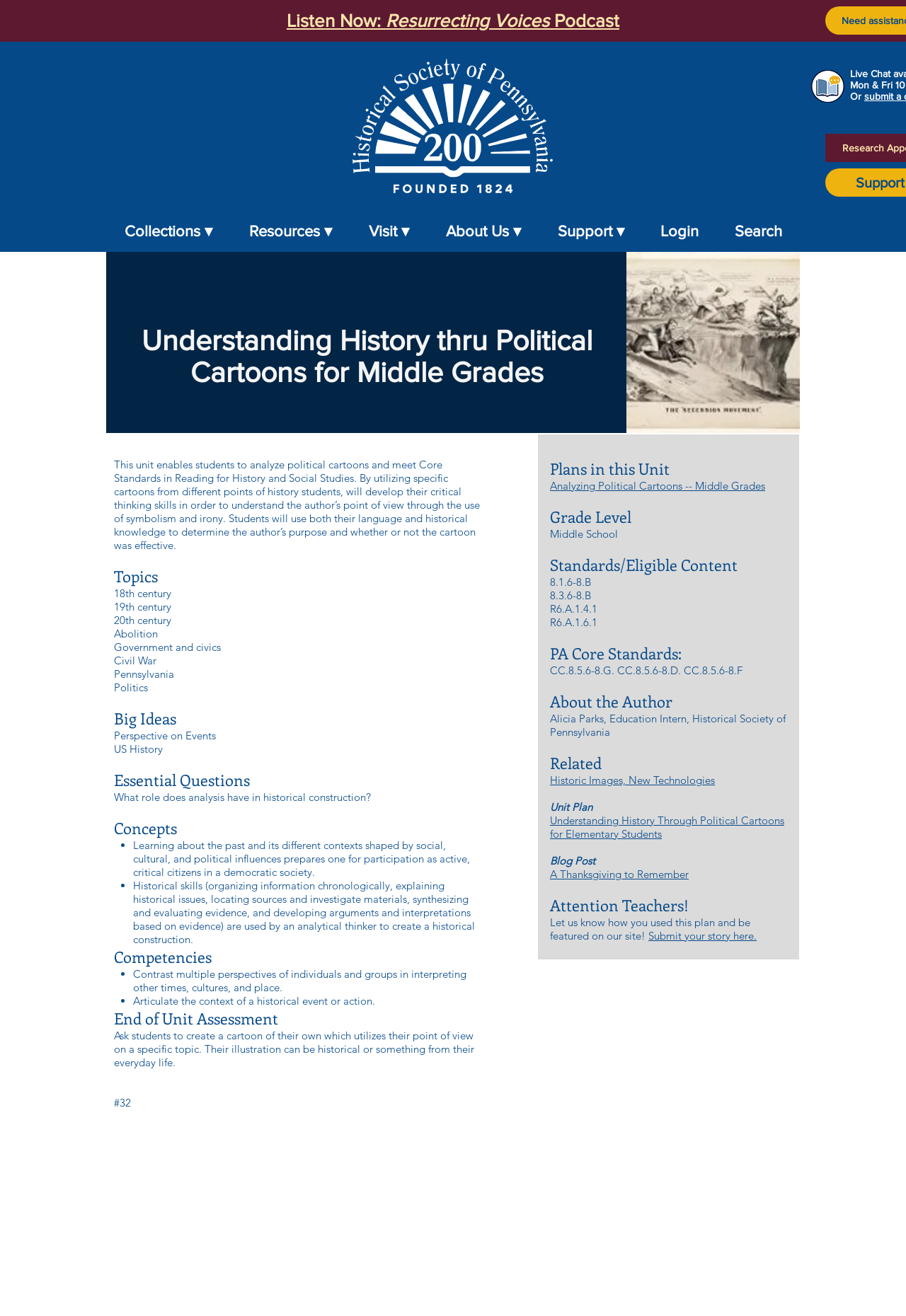What century is mentioned in the 'Topics' section?
Please provide a comprehensive and detailed answer to the question.

In the 'Topics' section, there are three centuries mentioned: 18th century, 19th century, and 20th century, which are listed as separate items.